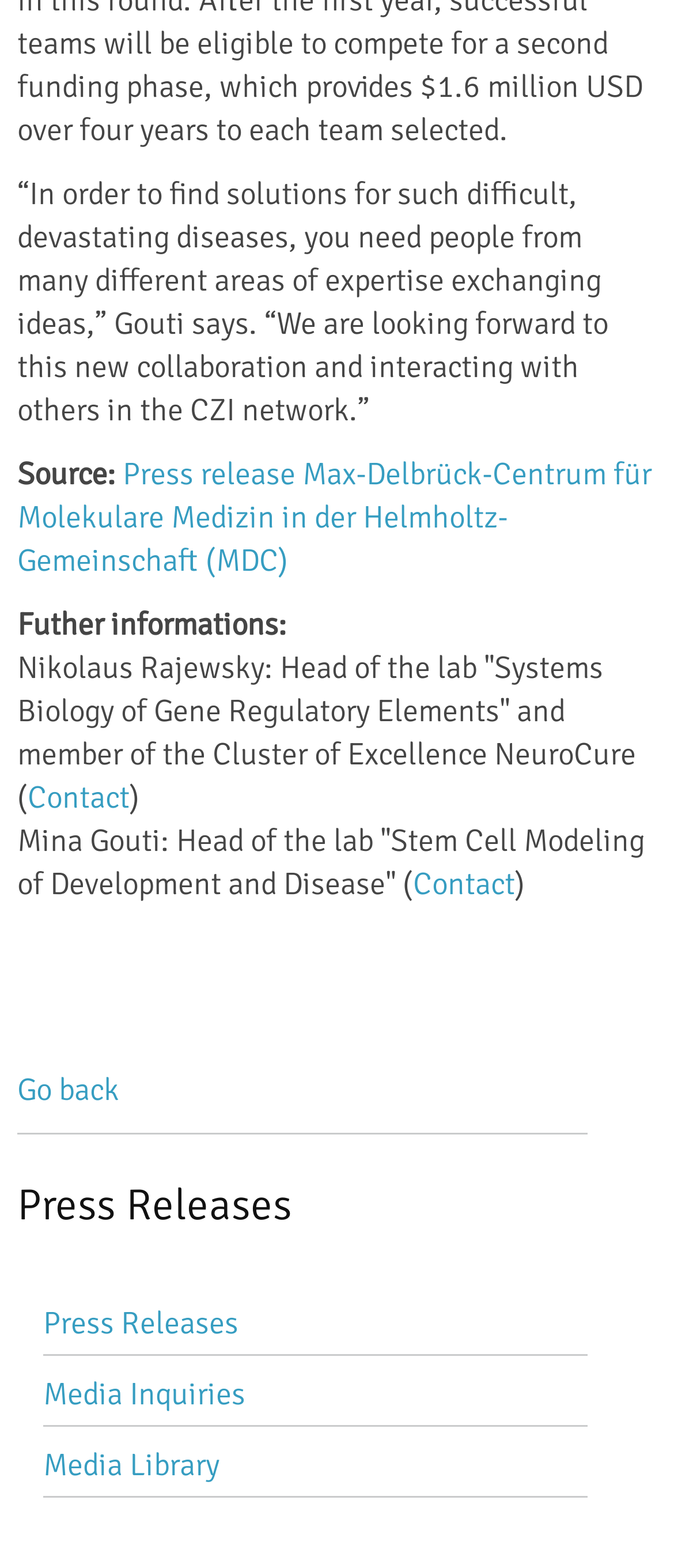Respond to the following query with just one word or a short phrase: 
What is the name of the institution mentioned in the press release?

Max-Delbrück-Centrum für Molekulare Medizin